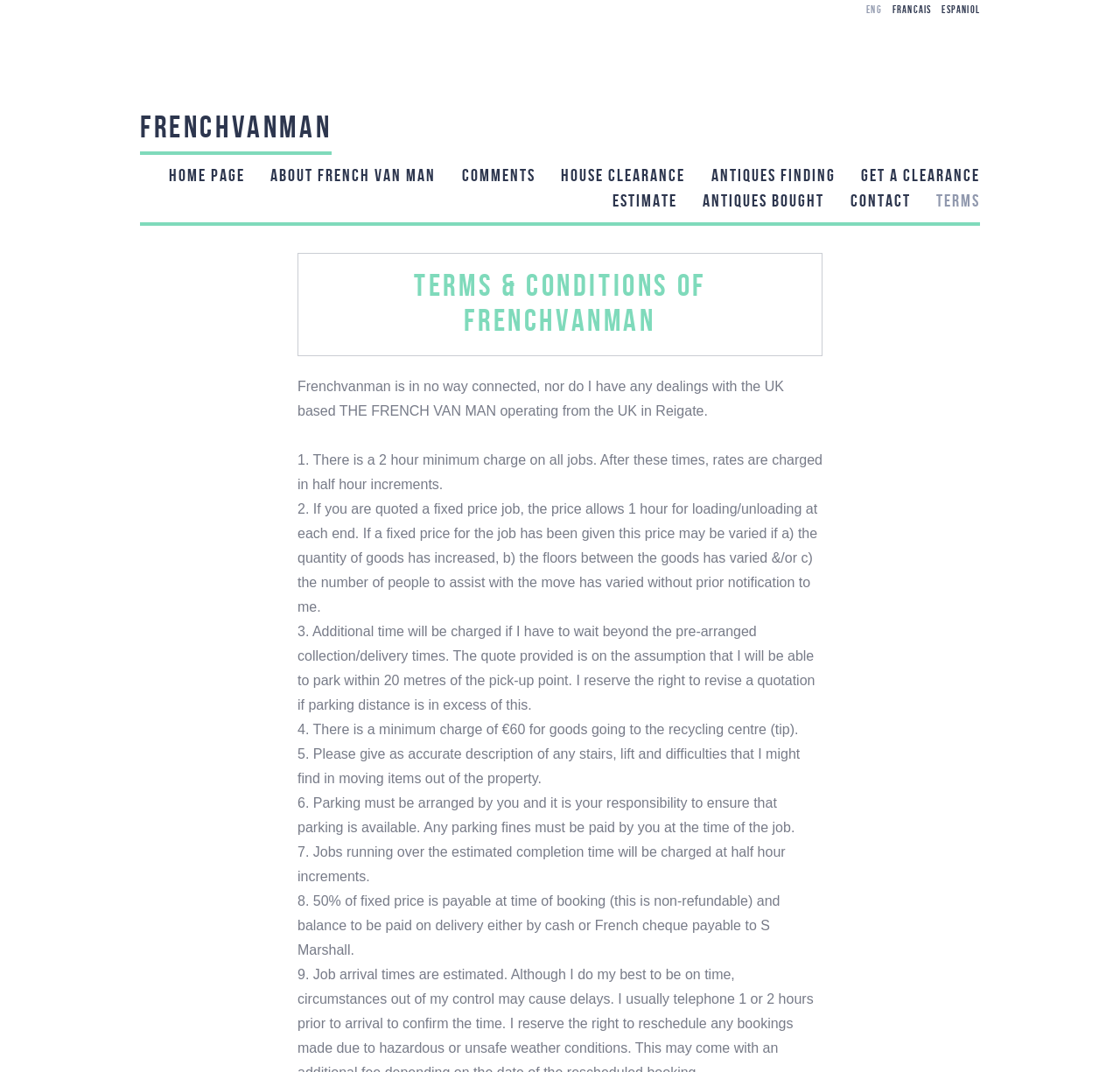Using the provided element description "Home Page", determine the bounding box coordinates of the UI element.

[0.151, 0.154, 0.219, 0.174]